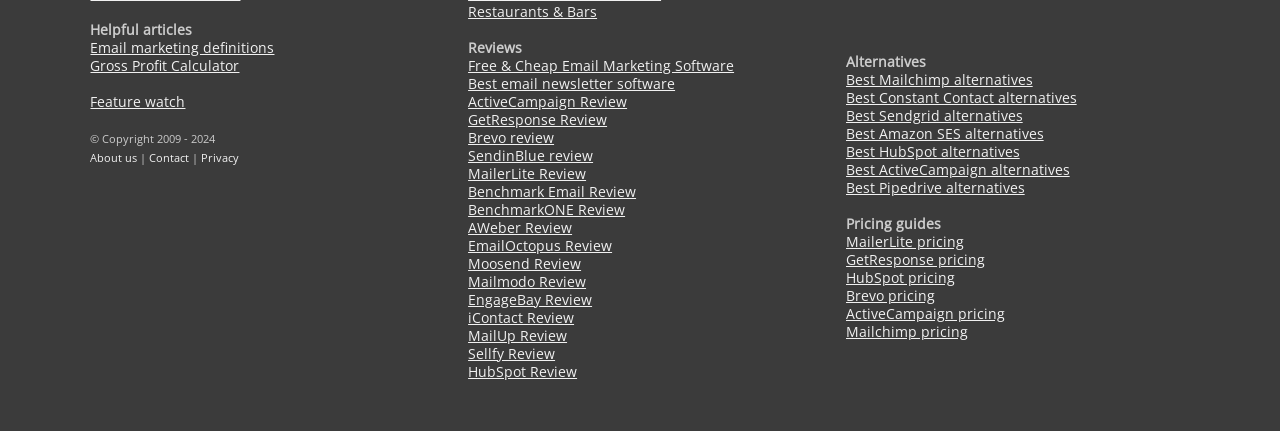Locate the bounding box coordinates of the clickable area needed to fulfill the instruction: "Visit About us page".

[0.071, 0.347, 0.107, 0.382]